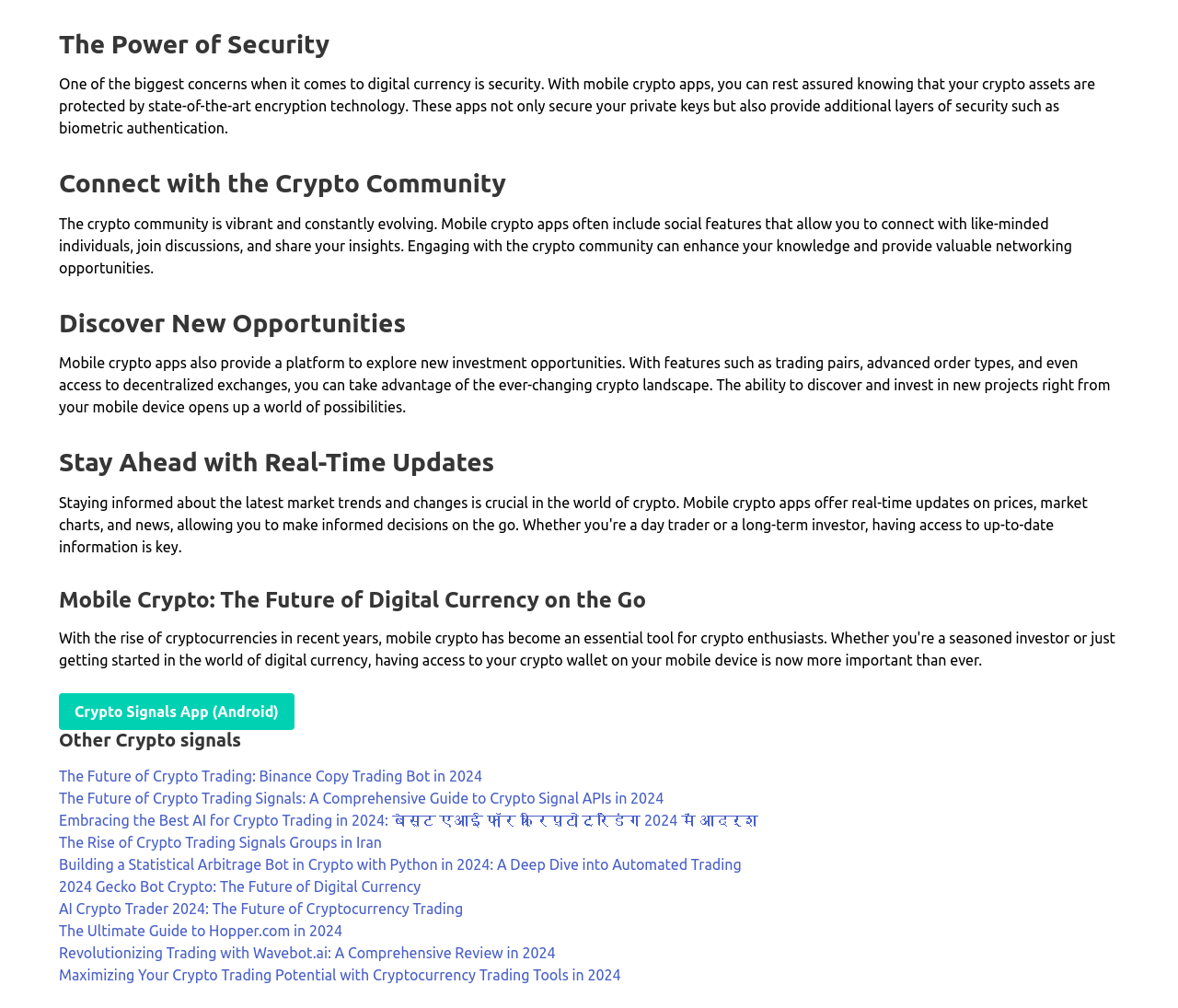Find the bounding box coordinates of the element I should click to carry out the following instruction: "Discover 'Maximizing Your Crypto Trading Potential with Cryptocurrency Trading Tools in 2024'".

[0.05, 0.959, 0.527, 0.975]